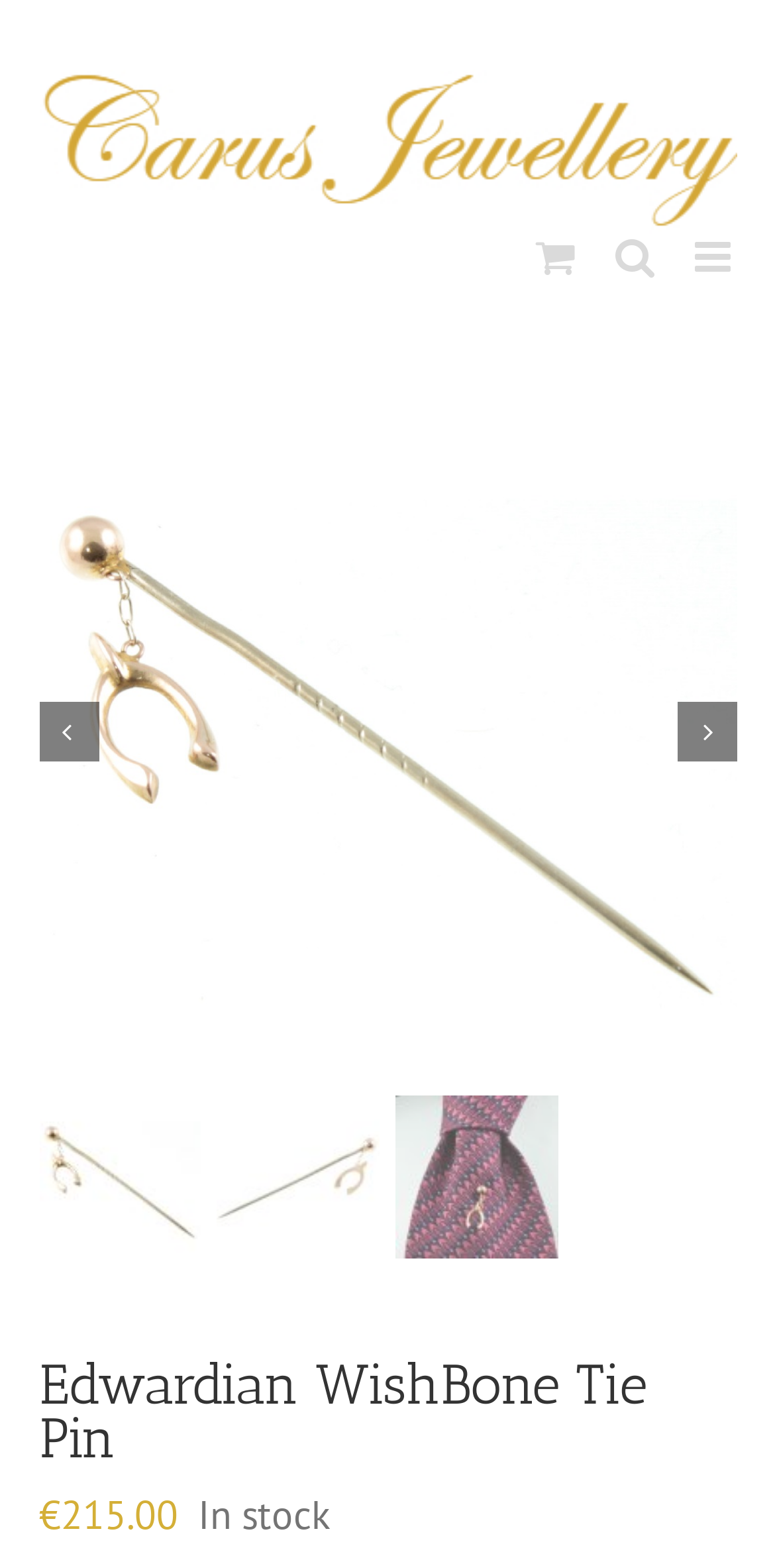Please indicate the bounding box coordinates of the element's region to be clicked to achieve the instruction: "Learn about YSL Cosmetics". Provide the coordinates as four float numbers between 0 and 1, i.e., [left, top, right, bottom].

None